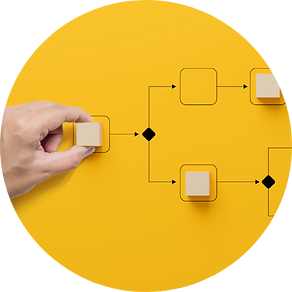Consider the image and give a detailed and elaborate answer to the question: 
What is being placed on the yellow background?

The image features a hand placing a small wooden block onto the yellow background, which is part of a flowchart or process diagram illustrating a systematic approach to business processes.